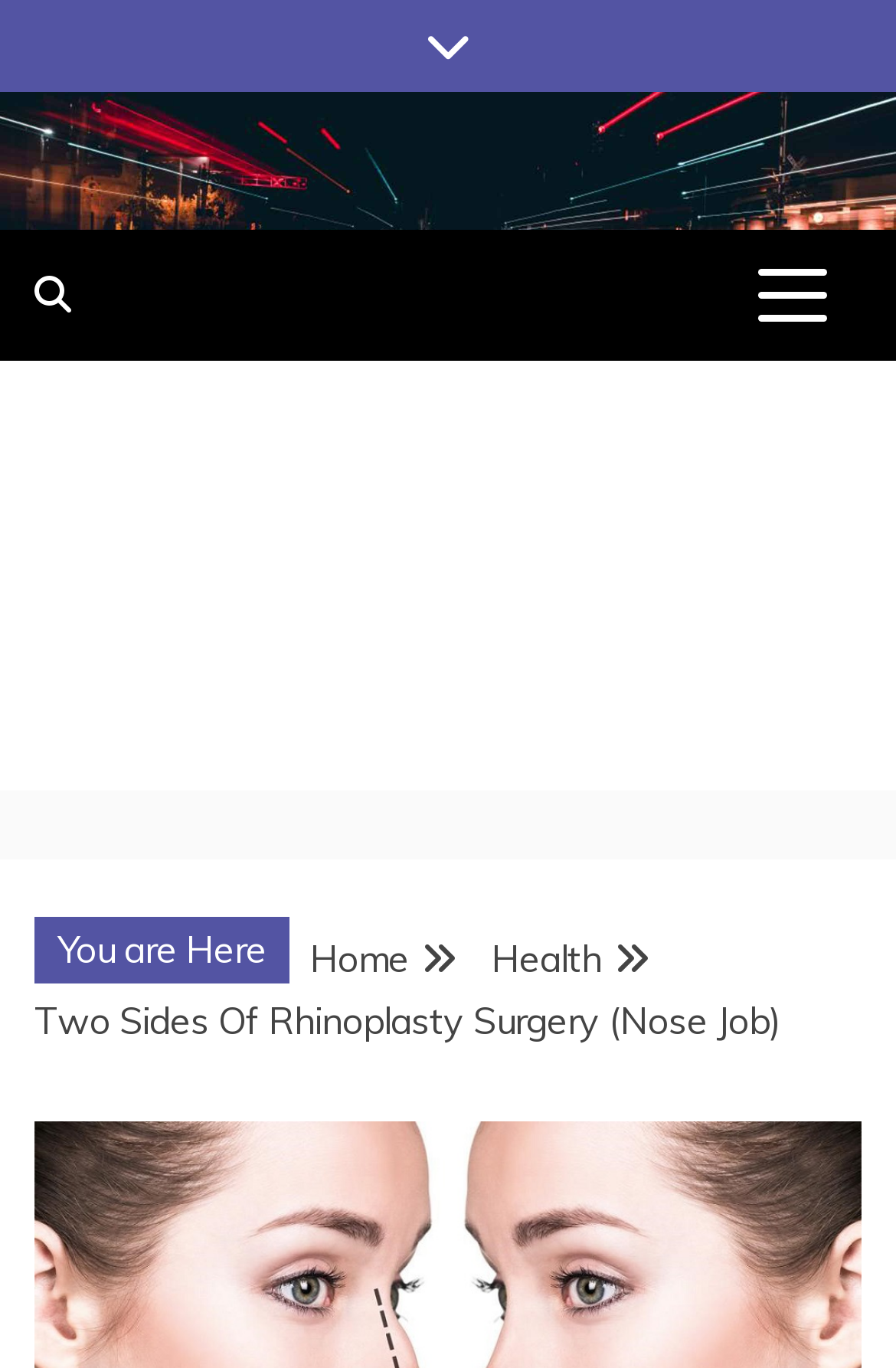Bounding box coordinates are given in the format (top-left x, top-left y, bottom-right x, bottom-right y). All values should be floating point numbers between 0 and 1. Provide the bounding box coordinate for the UI element described as: All products

None